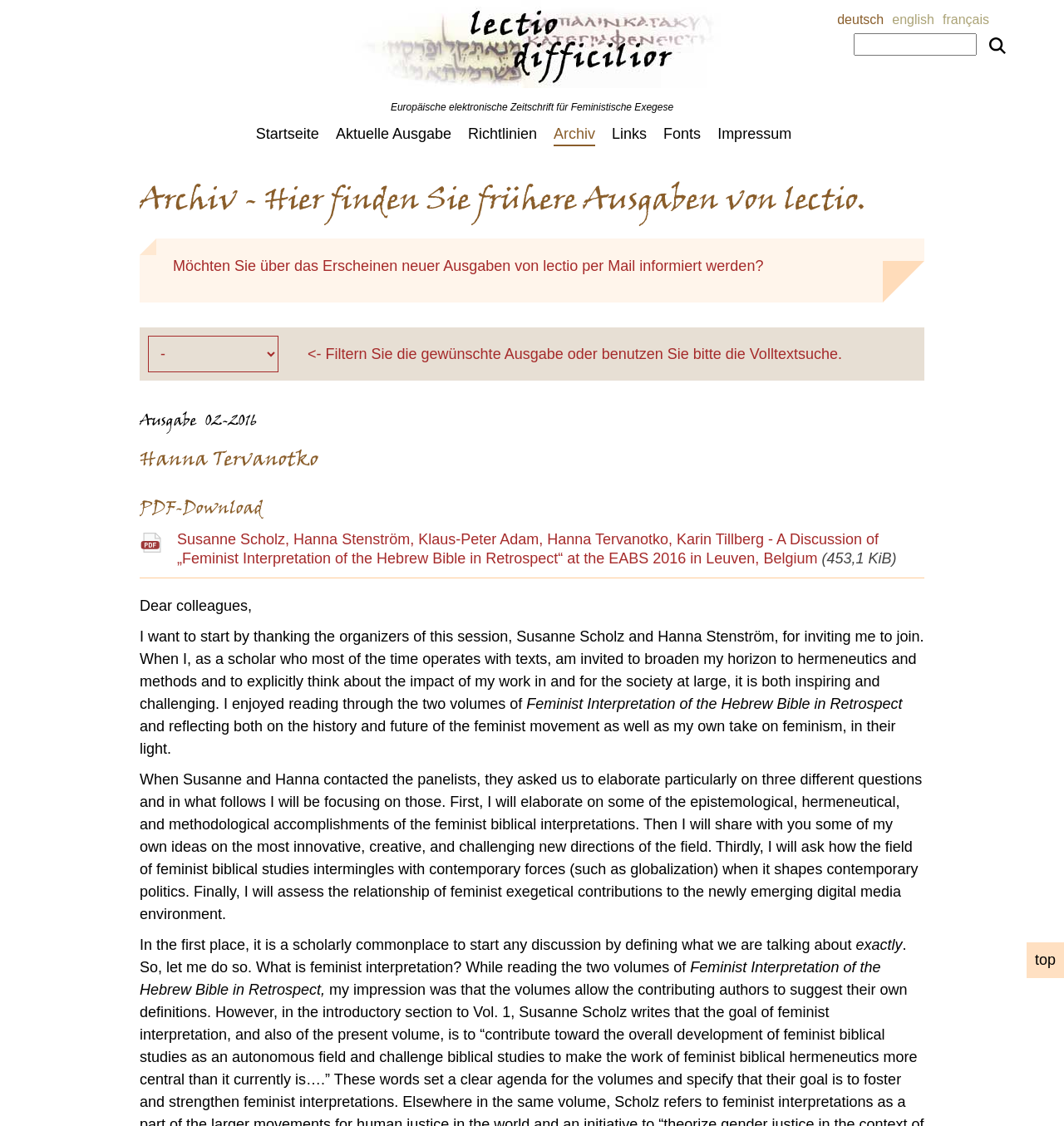Analyze the image and give a detailed response to the question:
What is the topic of the article by Hanna Tervanotko?

The topic of the article can be inferred from the title and content of the article, which discusses feminist interpretation of the Hebrew Bible in retrospect and its implications for biblical studies.